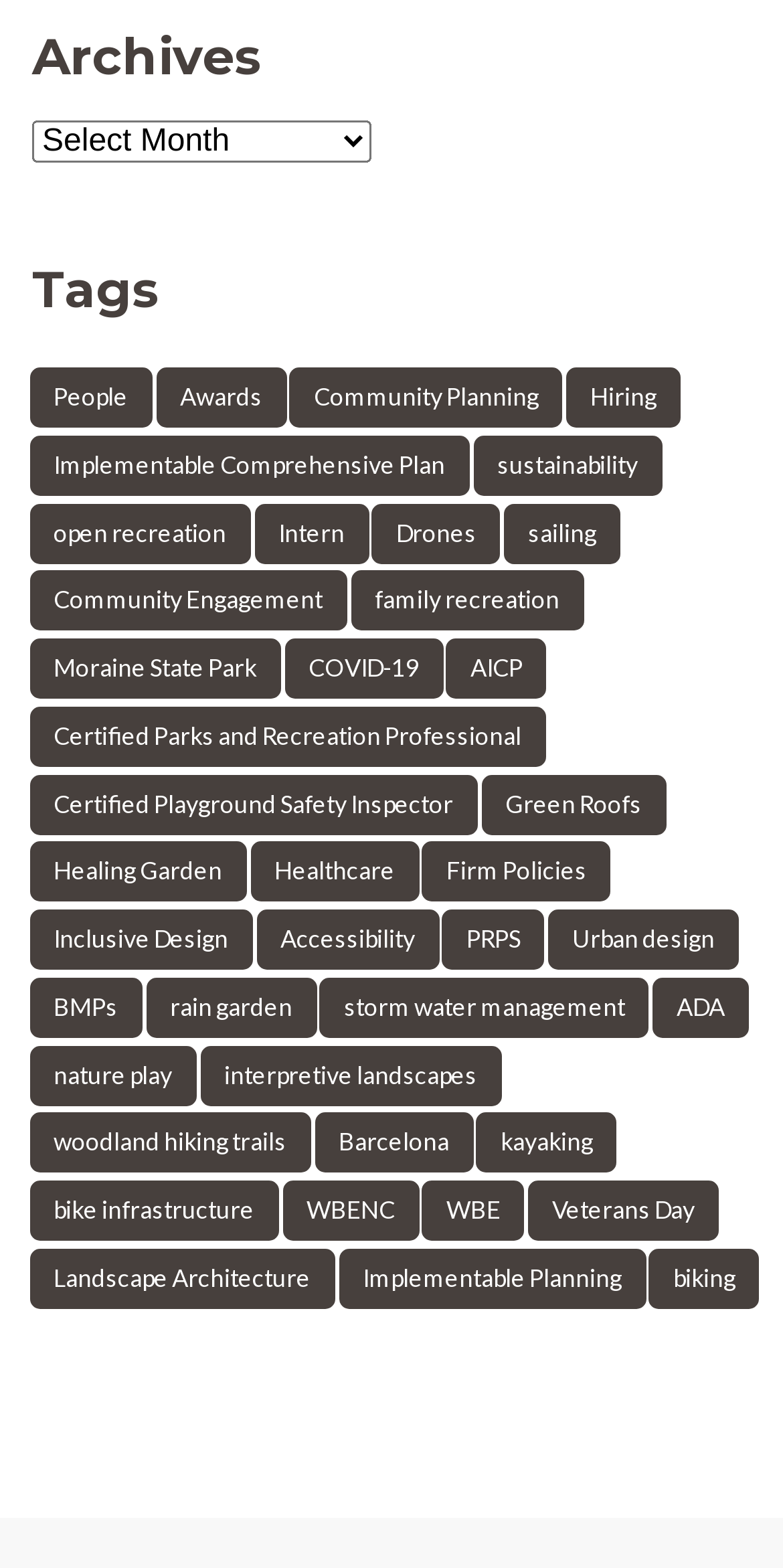Specify the bounding box coordinates of the area that needs to be clicked to achieve the following instruction: "Click on the 'Landscape Architecture' link".

[0.038, 0.796, 0.428, 0.835]